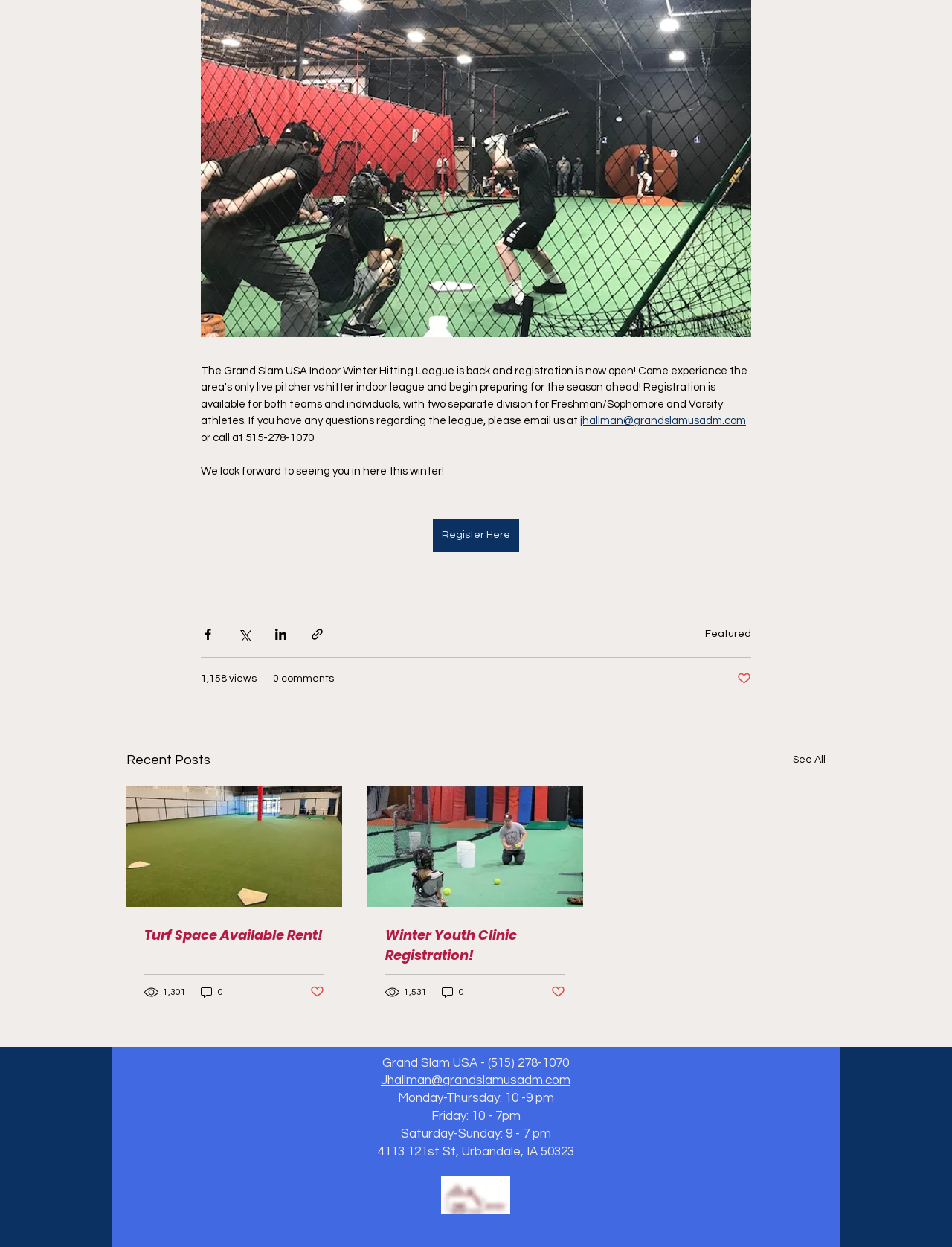Specify the bounding box coordinates (top-left x, top-left y, bottom-right x, bottom-right y) of the UI element in the screenshot that matches this description: parent_node: Winter Youth Clinic Registration!

[0.386, 0.63, 0.612, 0.727]